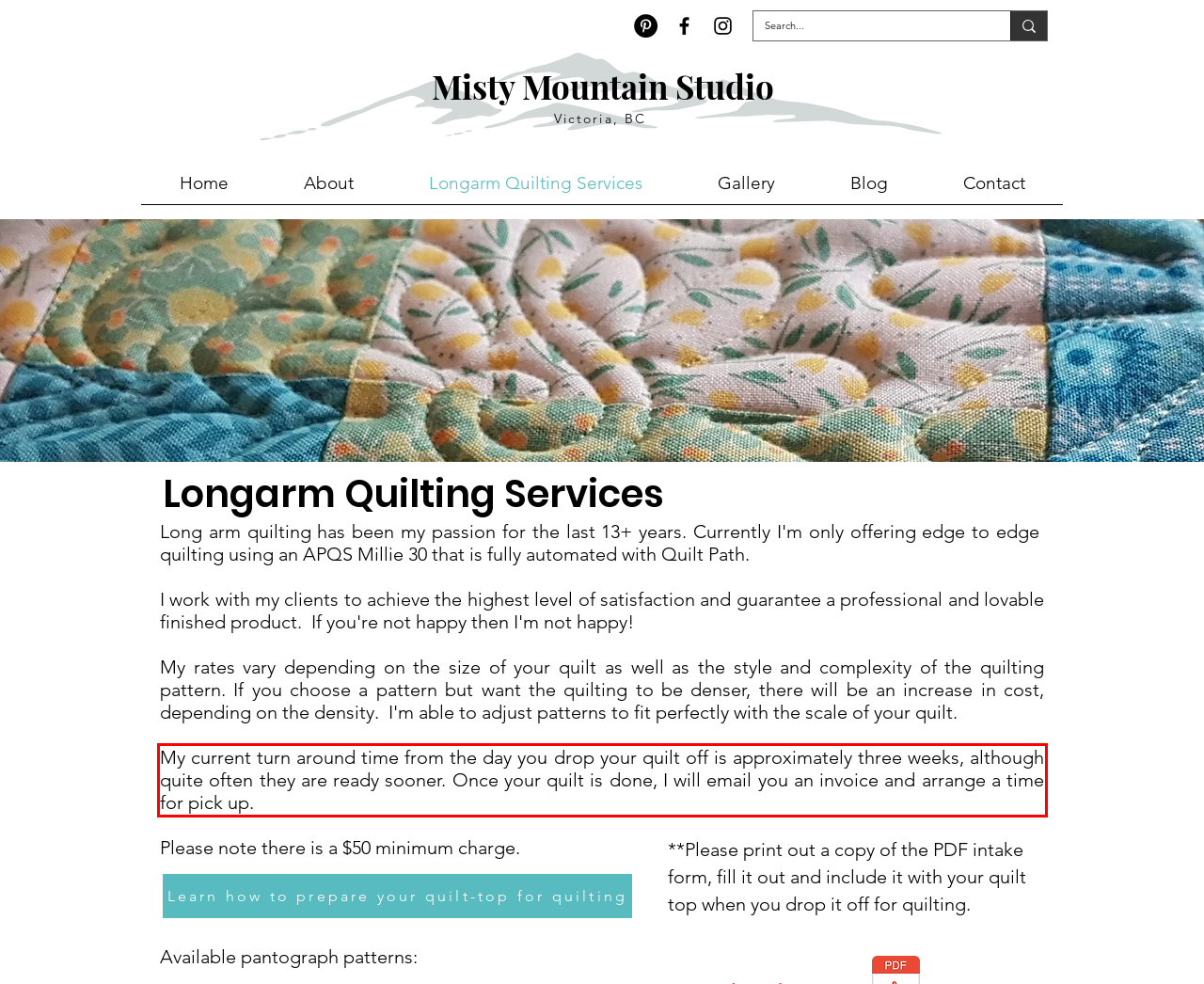Inspect the webpage screenshot that has a red bounding box and use OCR technology to read and display the text inside the red bounding box.

My current turn around time from the day you drop your quilt off is approximately three weeks, although quite often they are ready sooner. Once your quilt is done, I will email you an invoice and arrange a time for pick up.